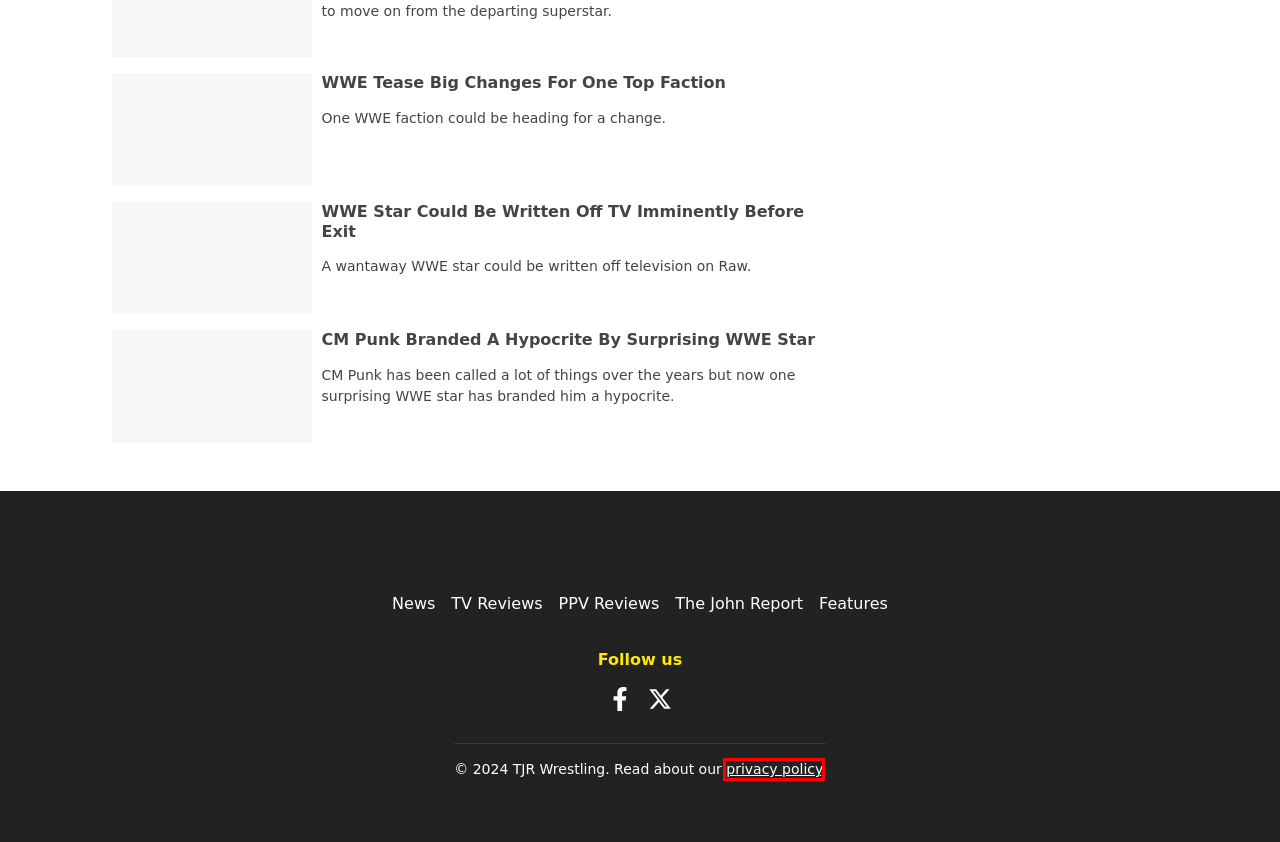Analyze the screenshot of a webpage featuring a red rectangle around an element. Pick the description that best fits the new webpage after interacting with the element inside the red bounding box. Here are the candidates:
A. WWE Star Could Be Written Off TV Imminently Before Exit – TJR Wrestling
B. CM Punk Branded A Hypocrite By Surprising WWE Star – TJR Wrestling
C. Features – TJR Wrestling
D. TJR Wrestling – Wrestling PPV Reviews, TV reviews and News
E. Privacy Policy – TJR Wrestling
F. WWE Star Faces Backlash For Bayley & Nia Jax "Booty" Comment – TJR Wrestling
G. WWE Tease Big Changes For One Top Faction – TJR Wrestling
H. Several WWE Stars Unhappy Following Recent Event – TJR Wrestling

E